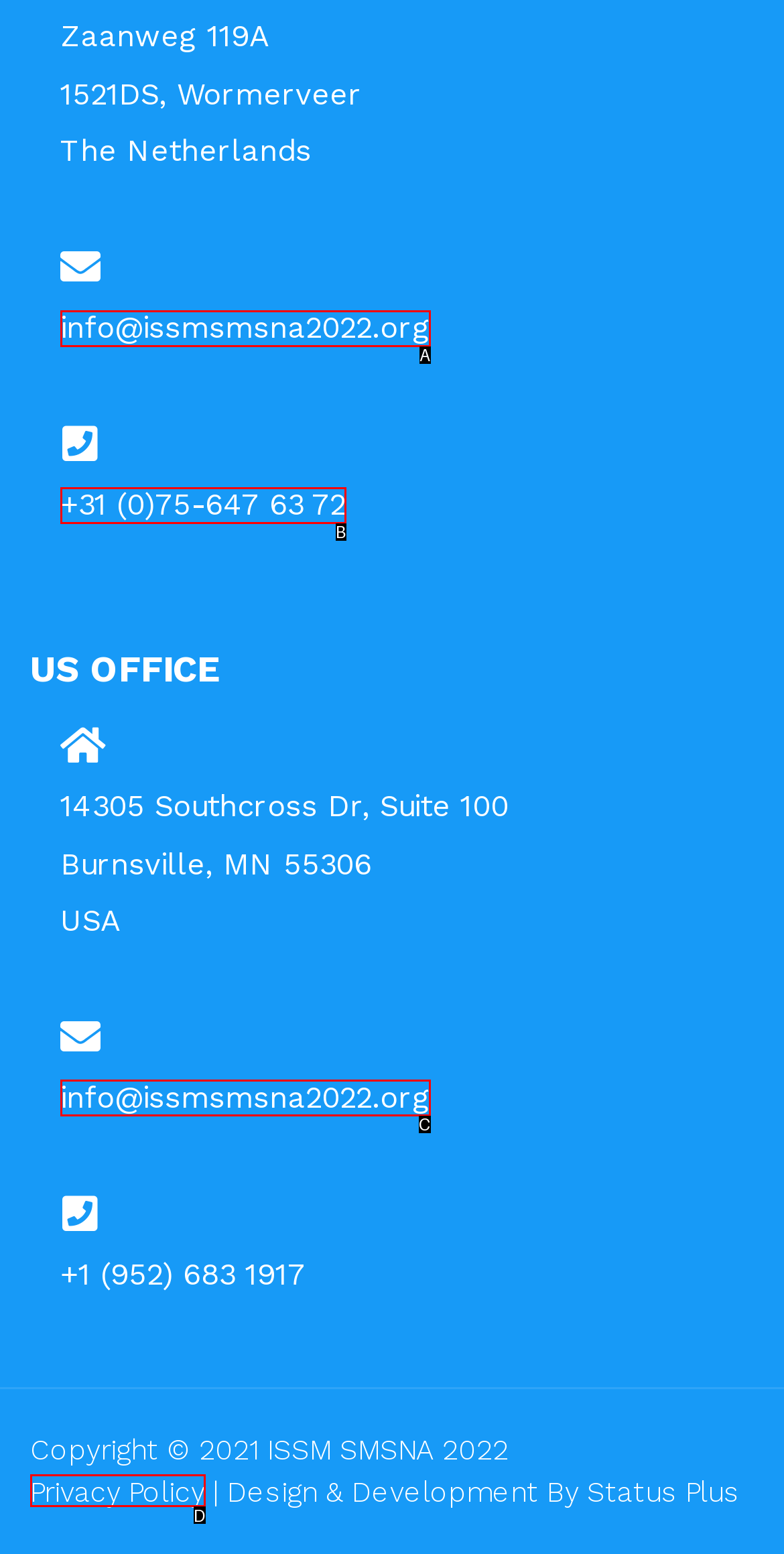What letter corresponds to the UI element described here: info@issmsmsna2022.org
Reply with the letter from the options provided.

A